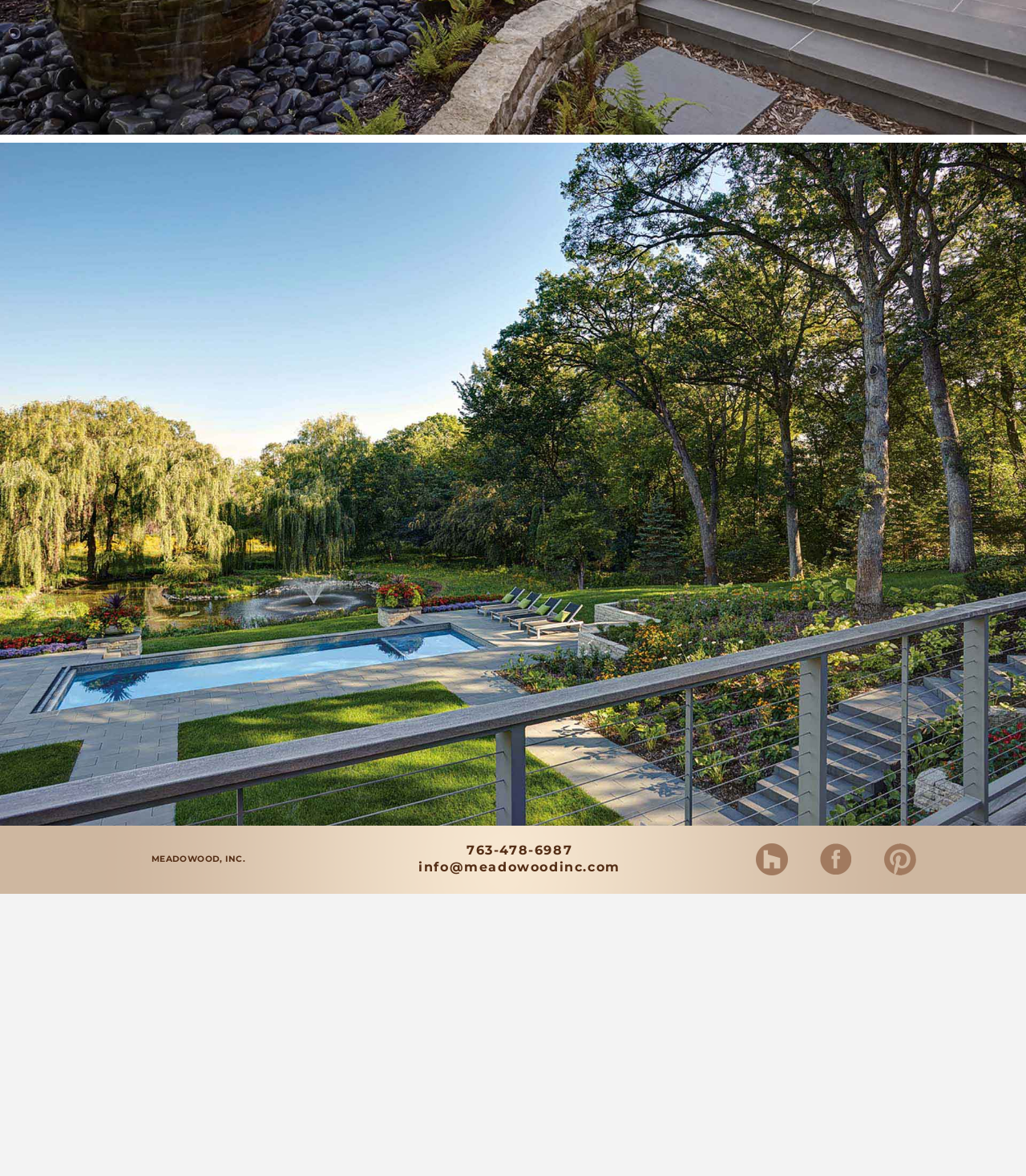How many social media icons are there?
Using the visual information from the image, give a one-word or short-phrase answer.

3